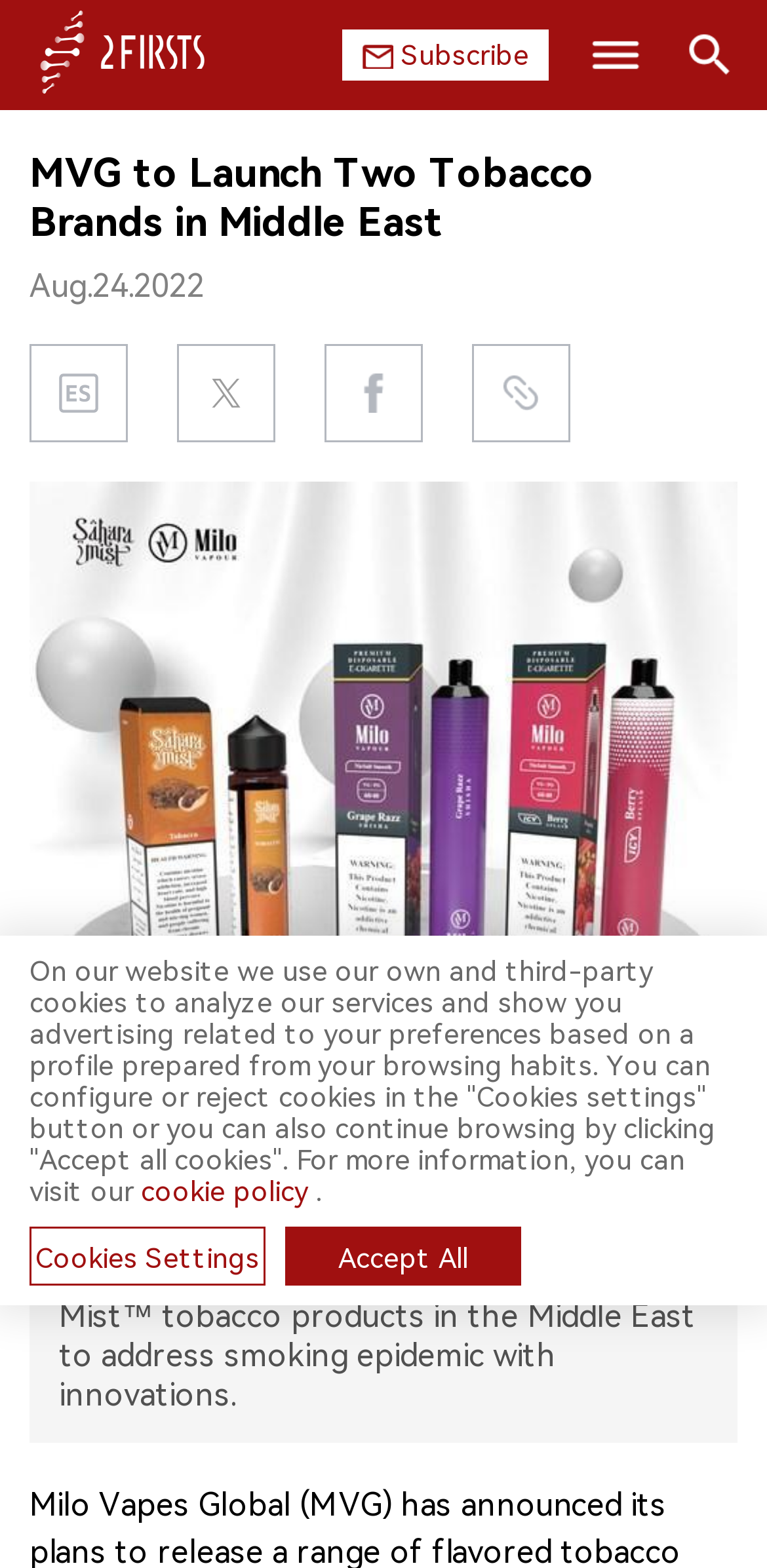What is the date of the article?
Using the information from the image, give a concise answer in one word or a short phrase.

Aug.24.2022